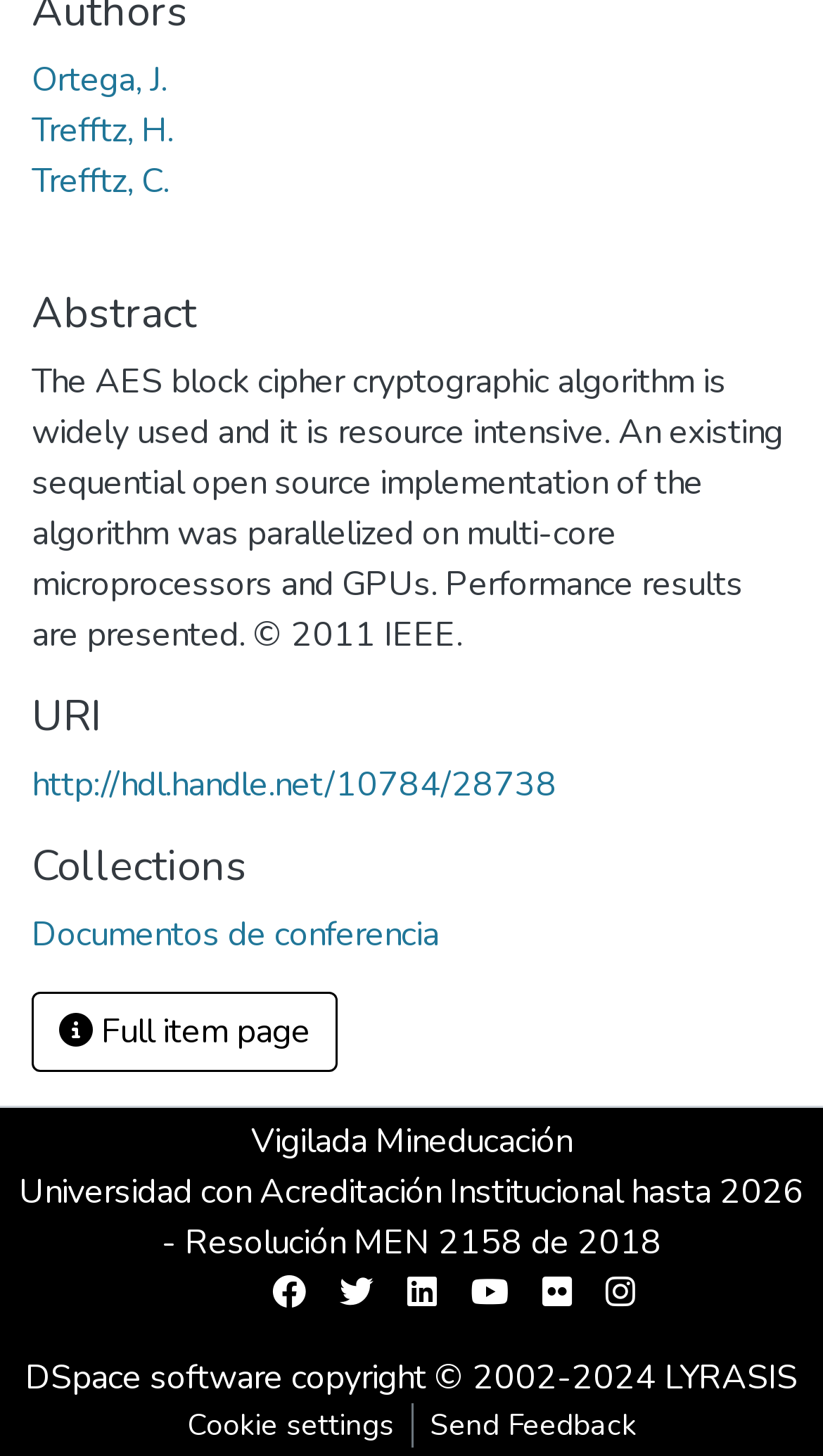Could you provide the bounding box coordinates for the portion of the screen to click to complete this instruction: "Visit the URI"?

[0.038, 0.523, 0.677, 0.555]